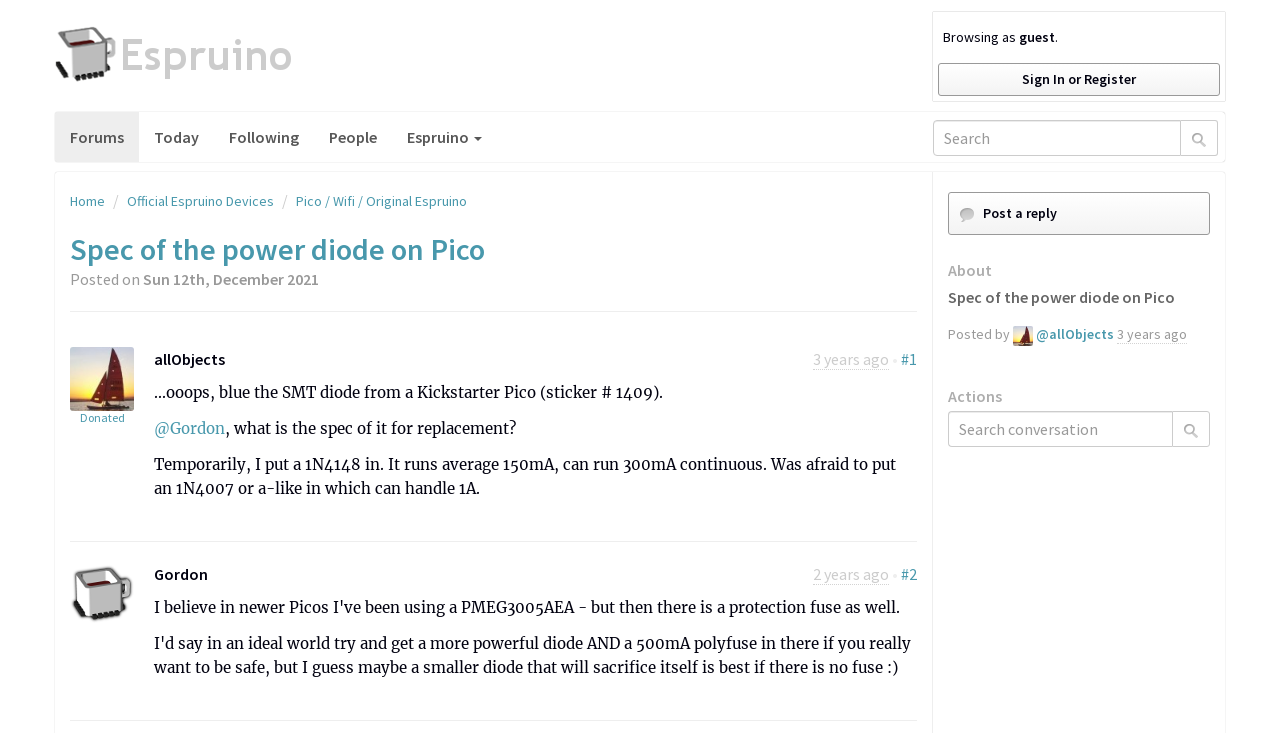Using the format (top-left x, top-left y, bottom-right x, bottom-right y), provide the bounding box coordinates for the described UI element. All values should be floating point numbers between 0 and 1: parent_node: Name * name="author"

None